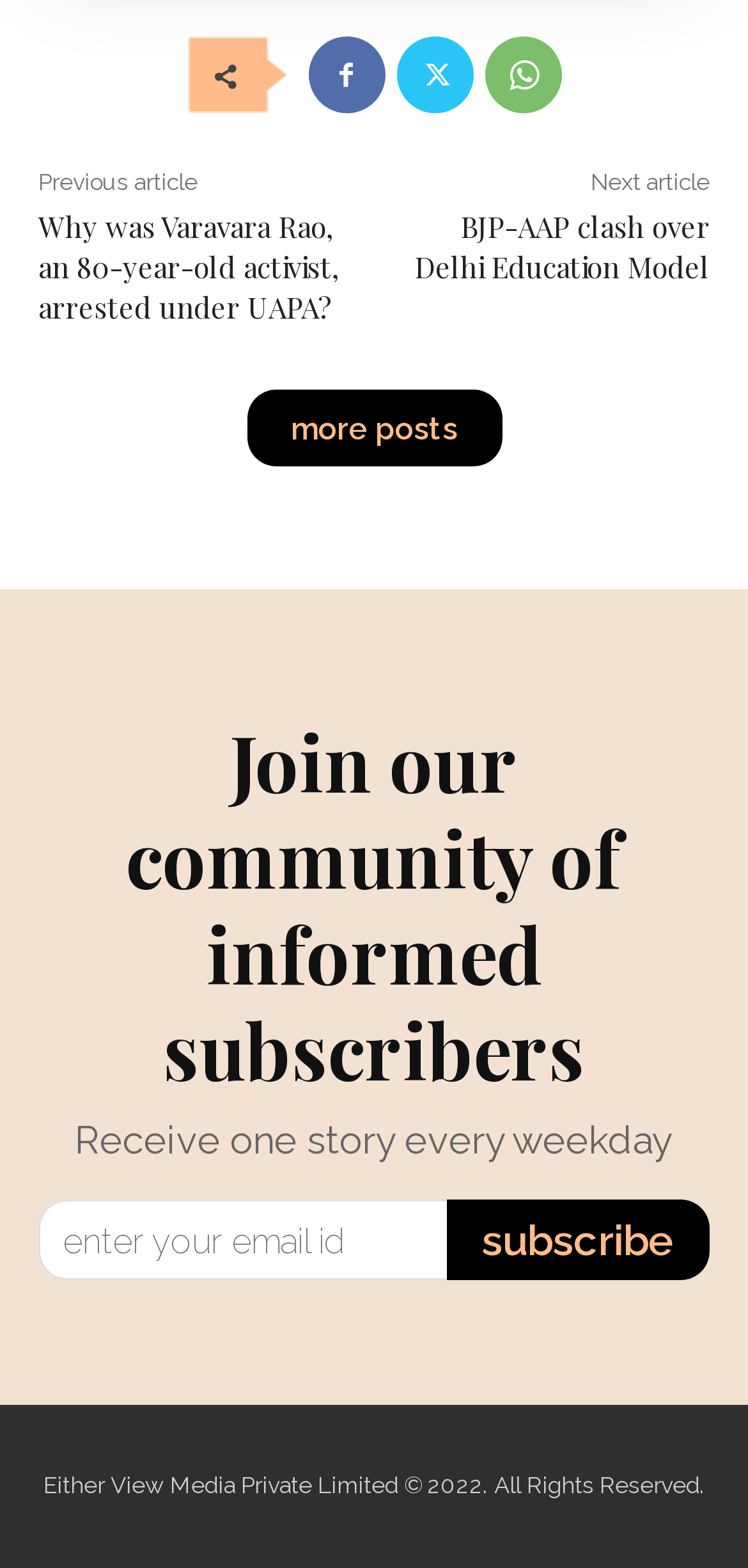Answer the question using only one word or a concise phrase: What is the purpose of the textbox?

Enter email